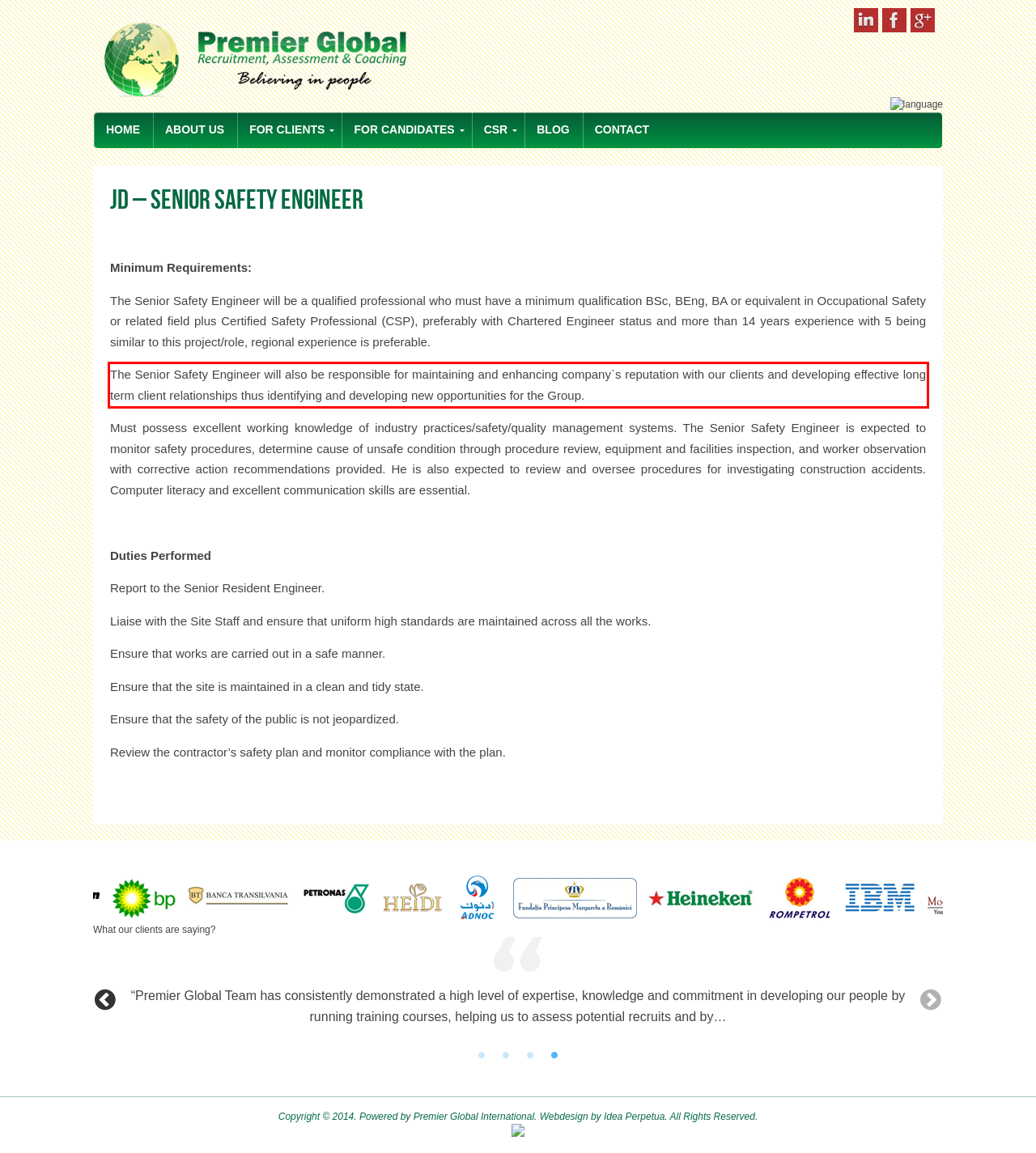Please extract the text content within the red bounding box on the webpage screenshot using OCR.

The Senior Safety Engineer will also be responsible for maintaining and enhancing company`s reputation with our clients and developing effective long term client relationships thus identifying and developing new opportunities for the Group.